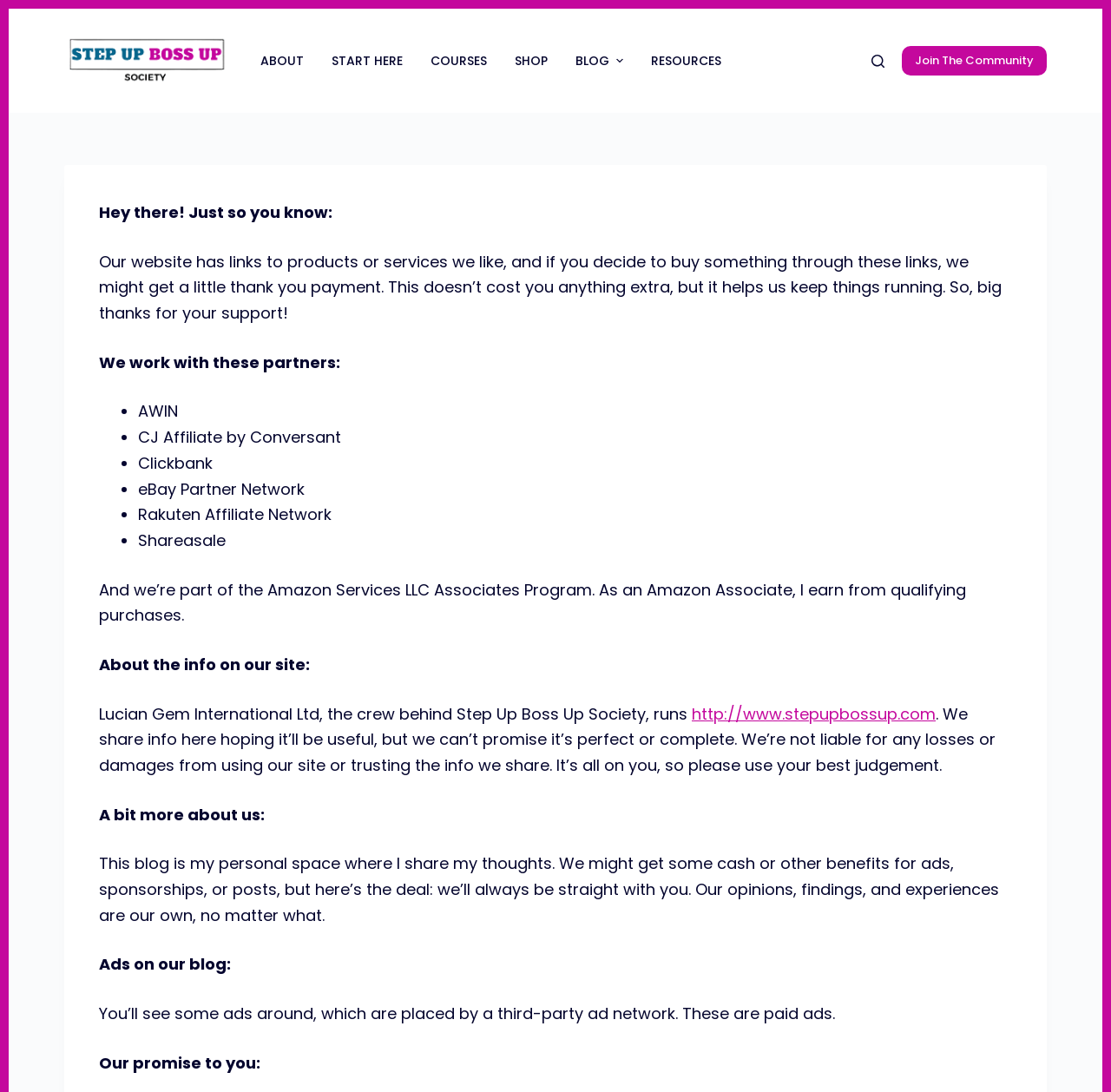How many menu items are in the header menu?
Please respond to the question with a detailed and well-explained answer.

I counted the menu items in the header menu by looking at the navigation element with the label 'Header Menu'. It has 7 menu items: ABOUT, START HERE, COURSES, SHOP, BLOG, Expand dropdown menu, and RESOURCES.